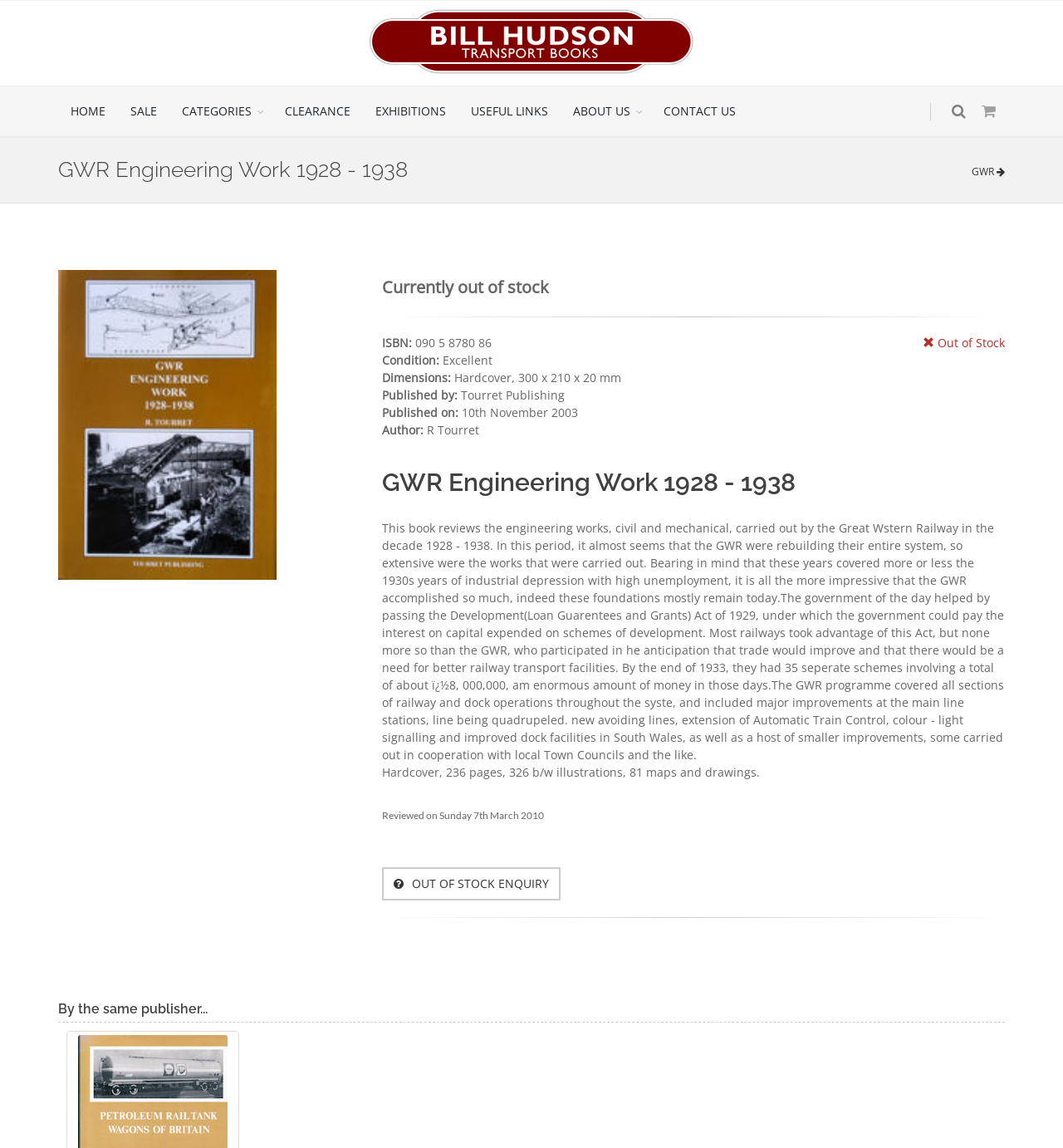Given the element description Interference Mitigation Computer Science 100%, specify the bounding box coordinates of the corresponding UI element in the format (top-left x, top-left y, bottom-right x, bottom-right y). All values must be between 0 and 1.

None